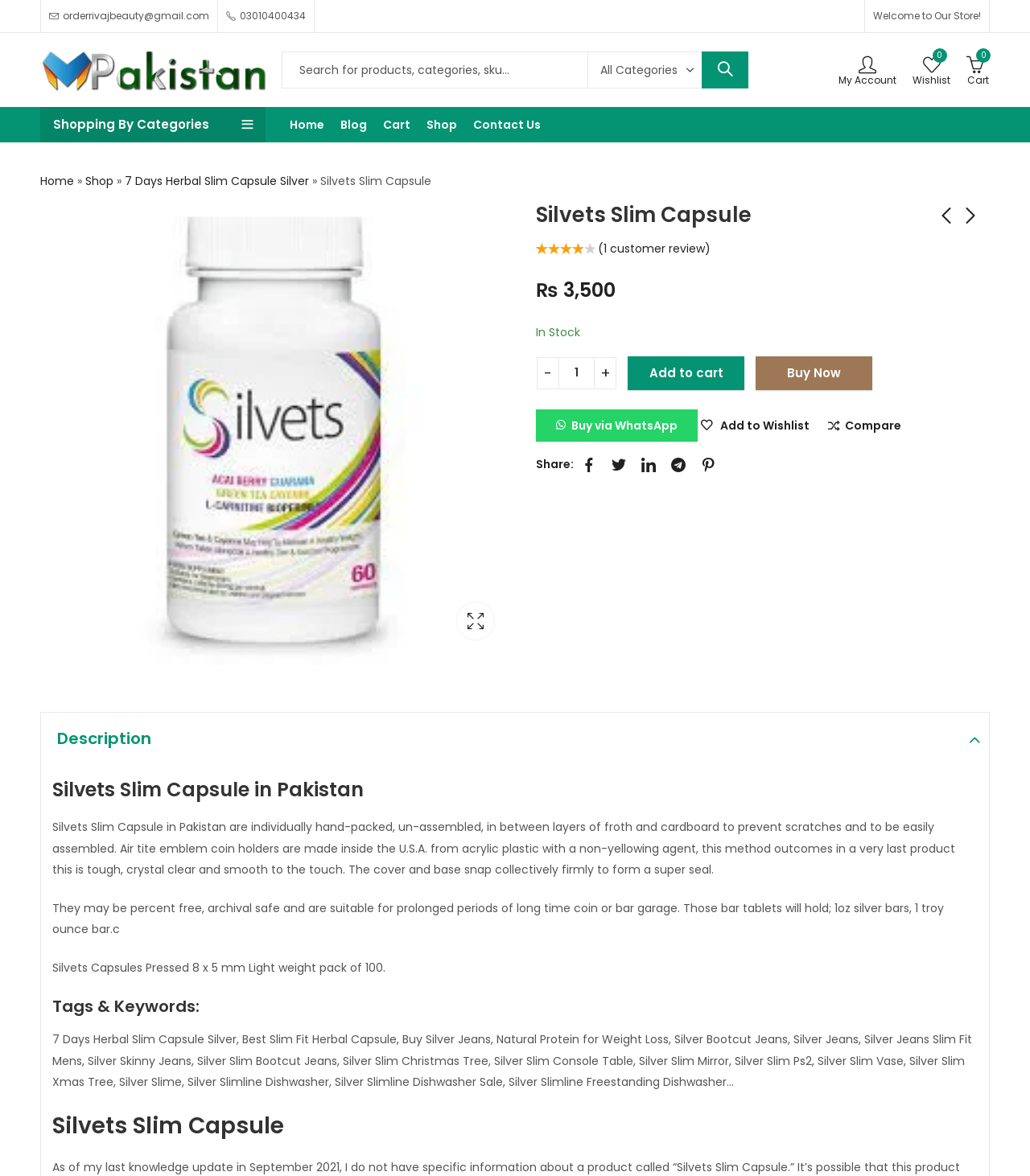Please identify the bounding box coordinates of the element that needs to be clicked to execute the following command: "Buy via WhatsApp". Provide the bounding box using four float numbers between 0 and 1, formatted as [left, top, right, bottom].

[0.52, 0.355, 0.678, 0.368]